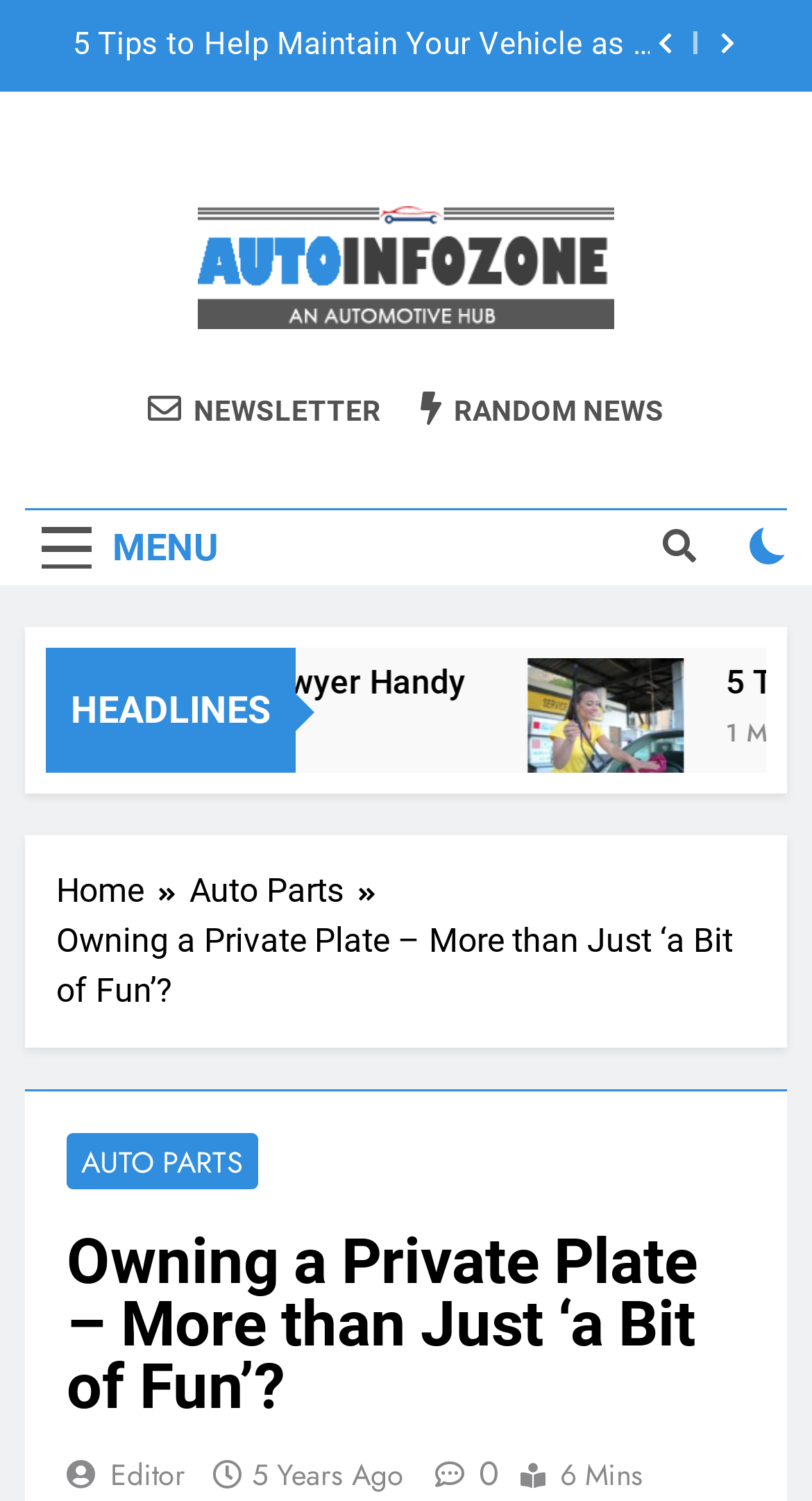Determine the bounding box coordinates for the region that must be clicked to execute the following instruction: "View the auto info logo".

[0.244, 0.137, 0.756, 0.229]